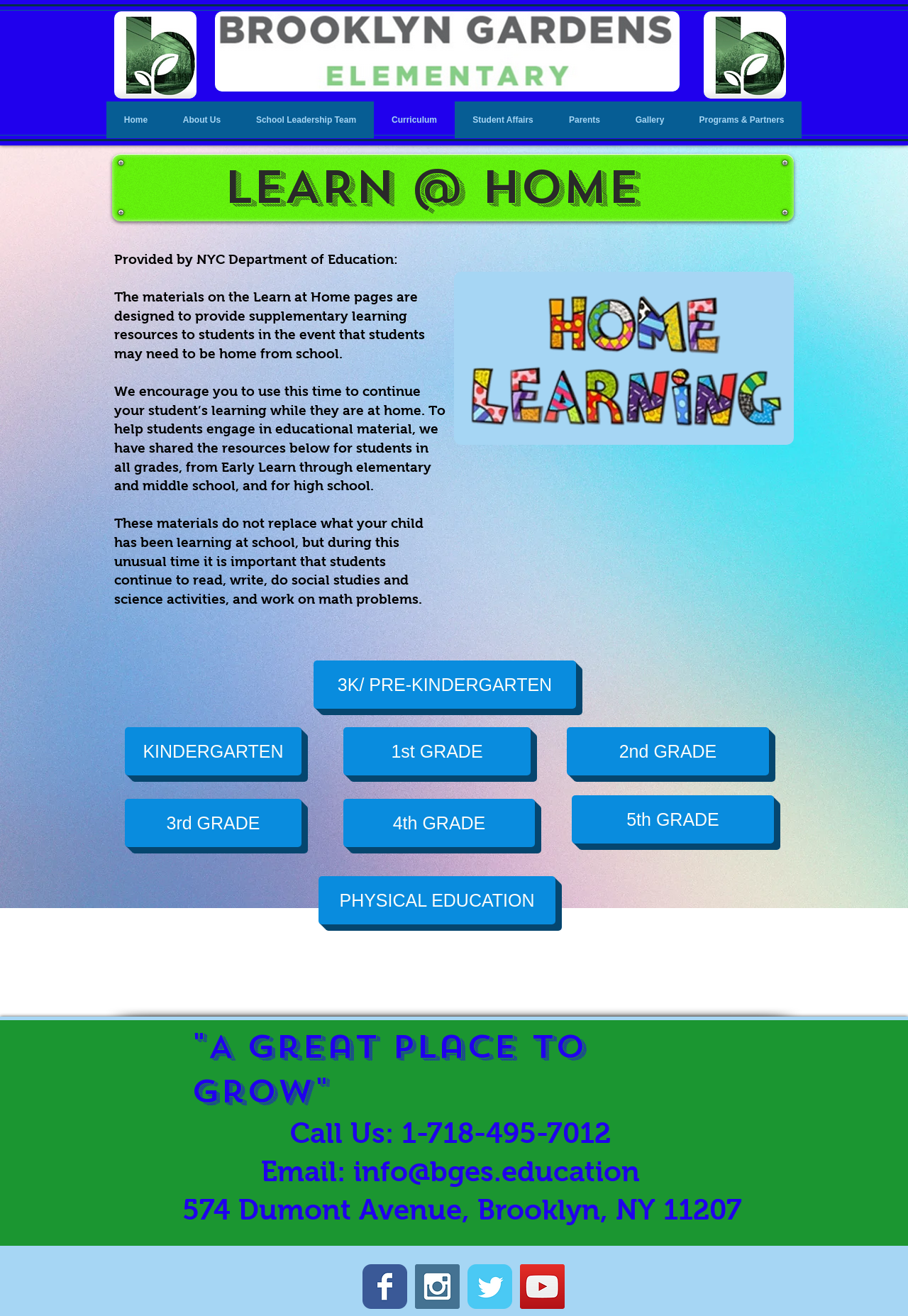Determine the main headline from the webpage and extract its text.

"A Great Place to Grow"